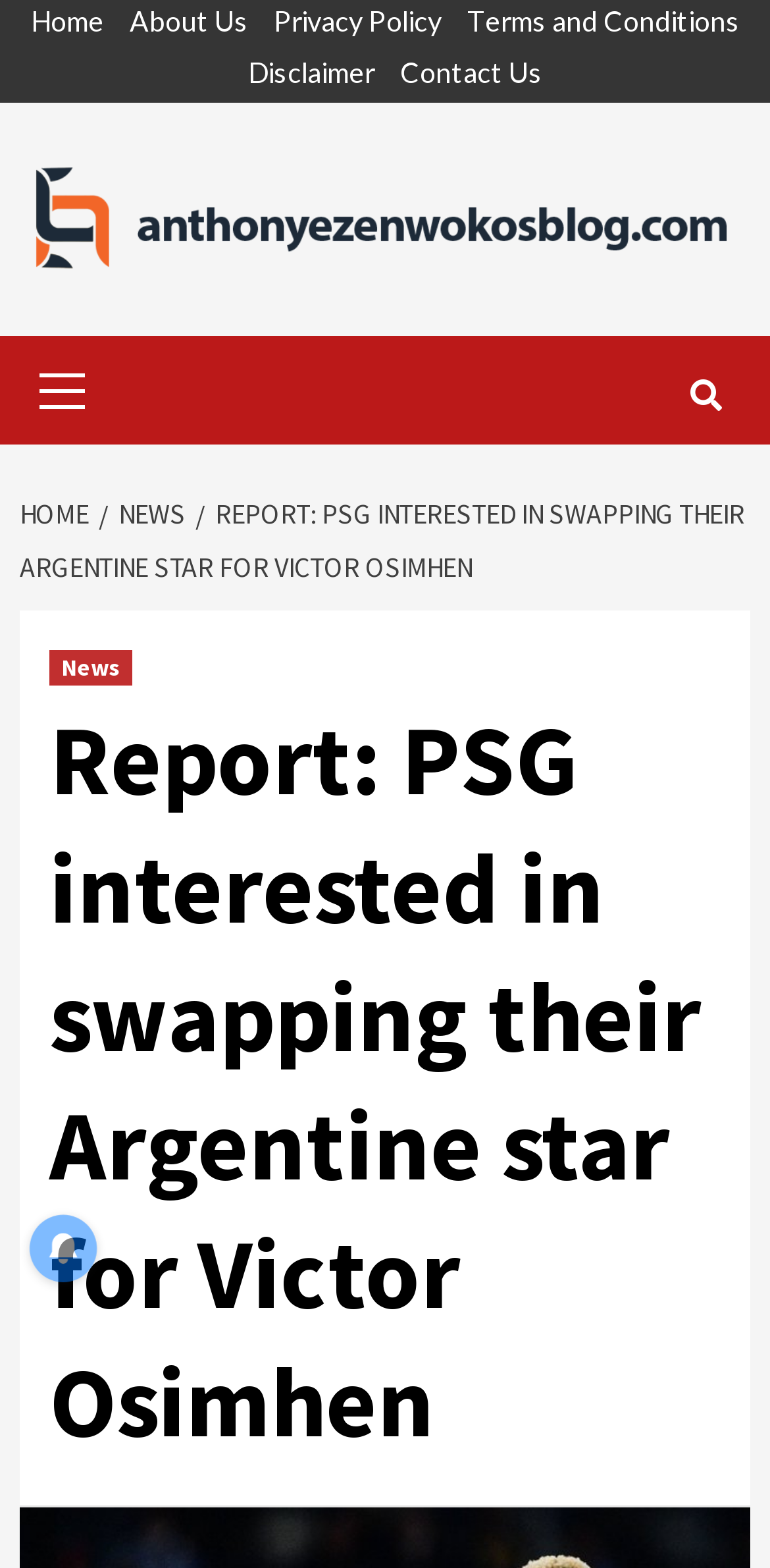Given the webpage screenshot, identify the bounding box of the UI element that matches this description: "Terms and Conditions".

[0.581, 0.001, 0.96, 0.033]